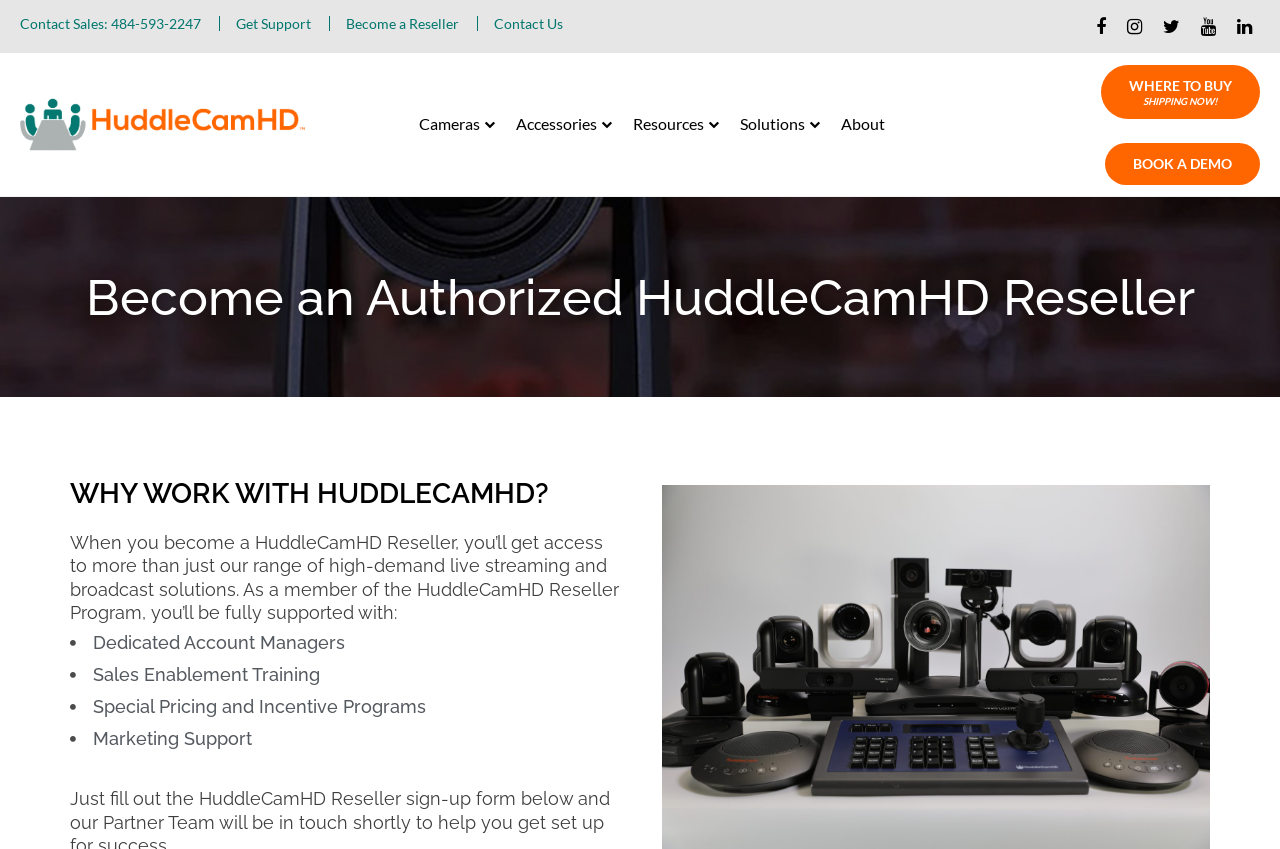What is the phone number to contact sales?
Answer the question with a single word or phrase, referring to the image.

484-593-2247